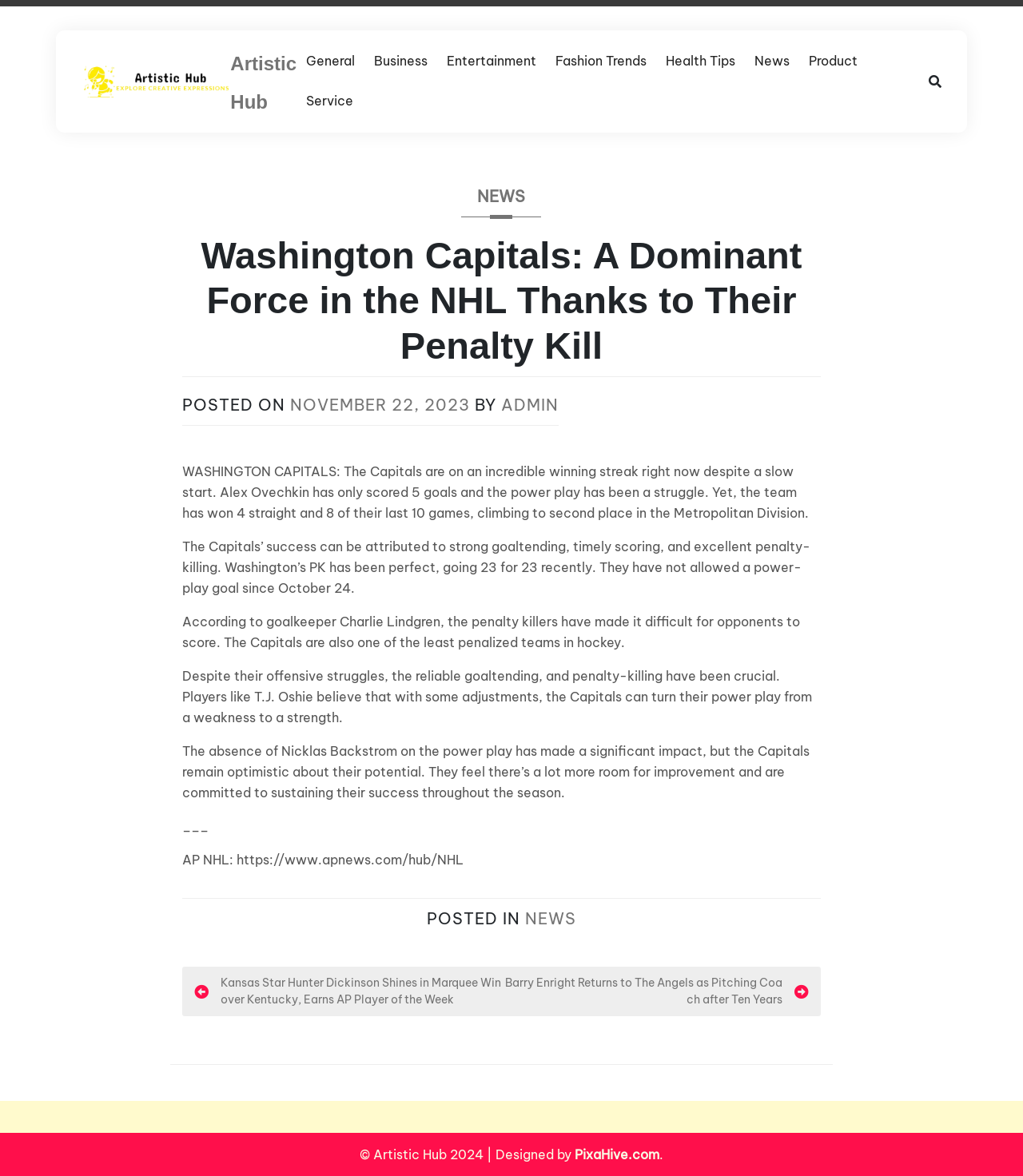Could you find the bounding box coordinates of the clickable area to complete this instruction: "Click on the 'NEWS' link"?

[0.178, 0.158, 0.802, 0.185]